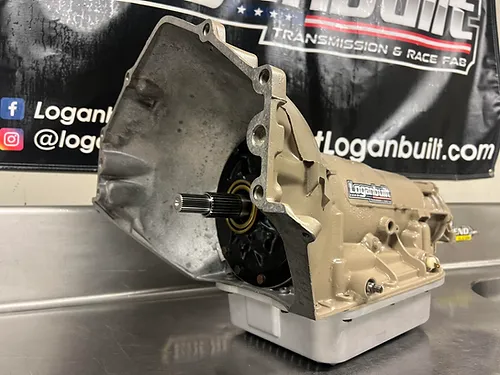What is the purpose of the transmission?
Please give a detailed answer to the question using the information shown in the image.

The answer can be found in the caption where it states 'Its focal purpose is to deliver powerful, repeatable results for serious drag racers, making it a vital component in competitive racing setups.'